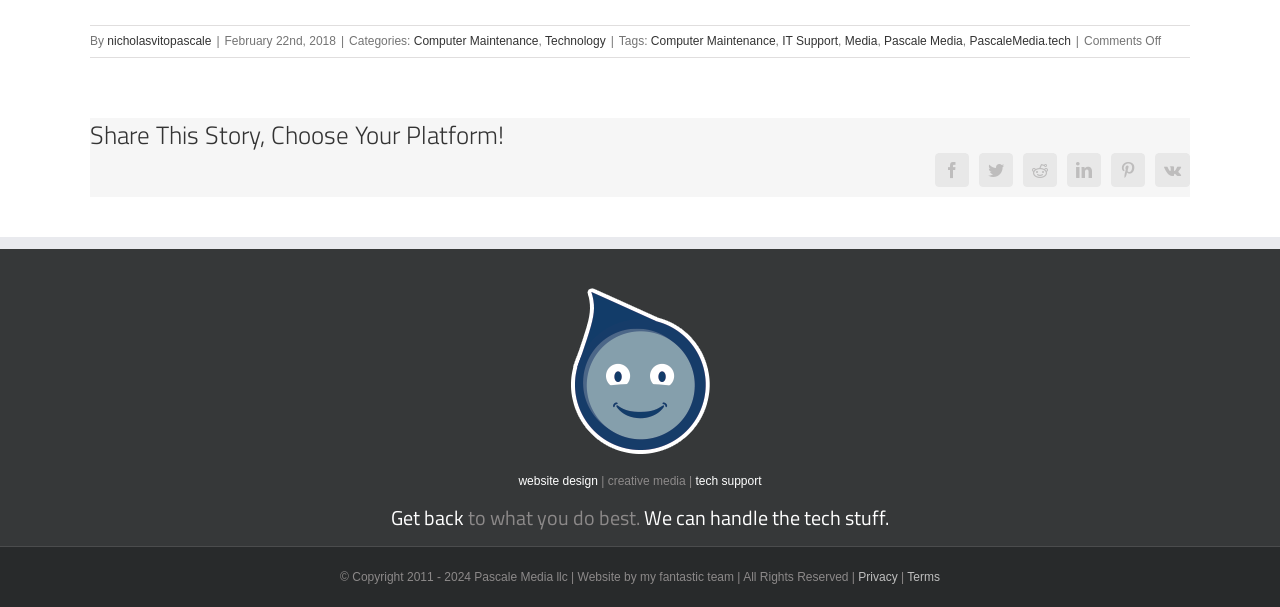Given the element description "Twitter" in the screenshot, predict the bounding box coordinates of that UI element.

[0.765, 0.253, 0.791, 0.309]